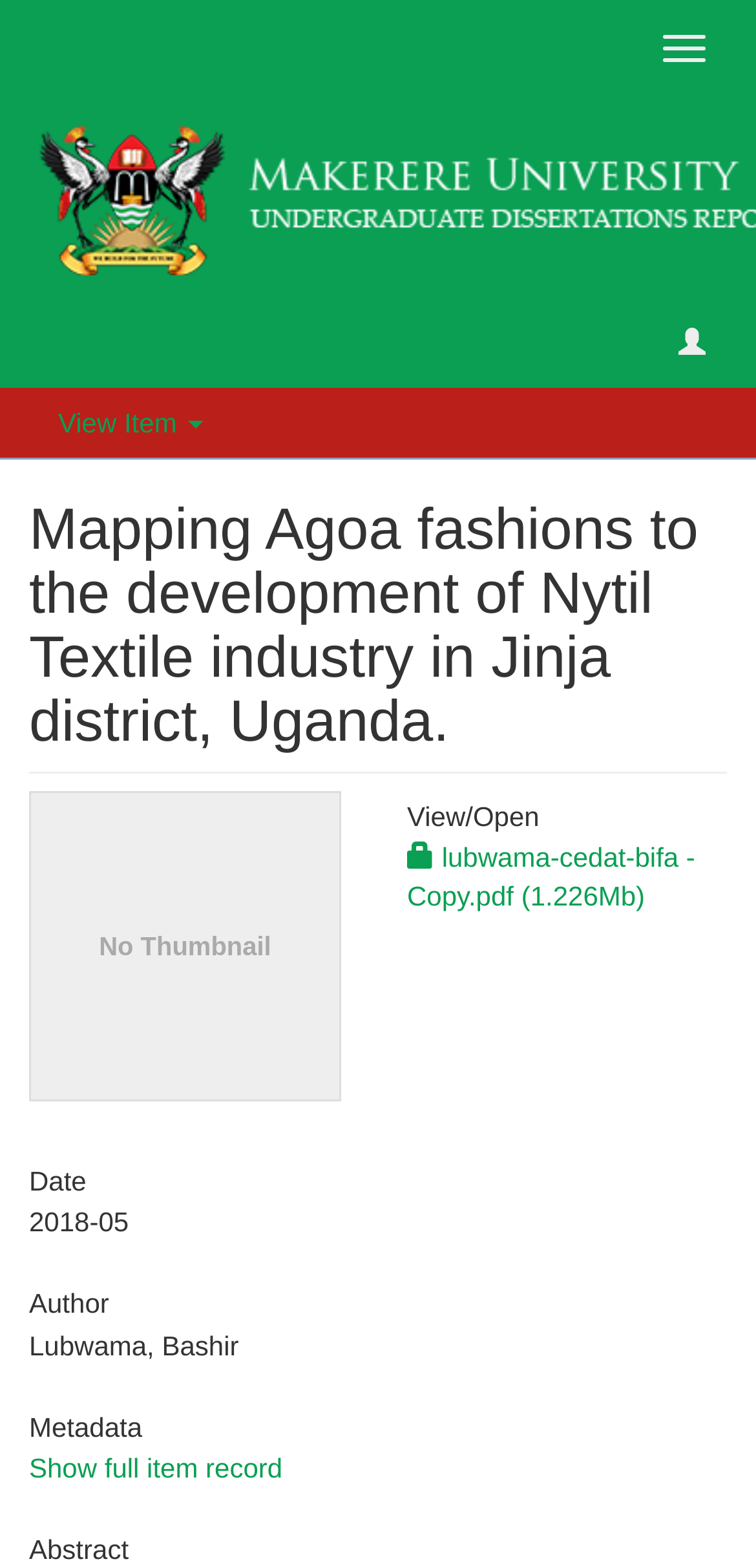What is the date of the item?
Refer to the screenshot and respond with a concise word or phrase.

2018-05